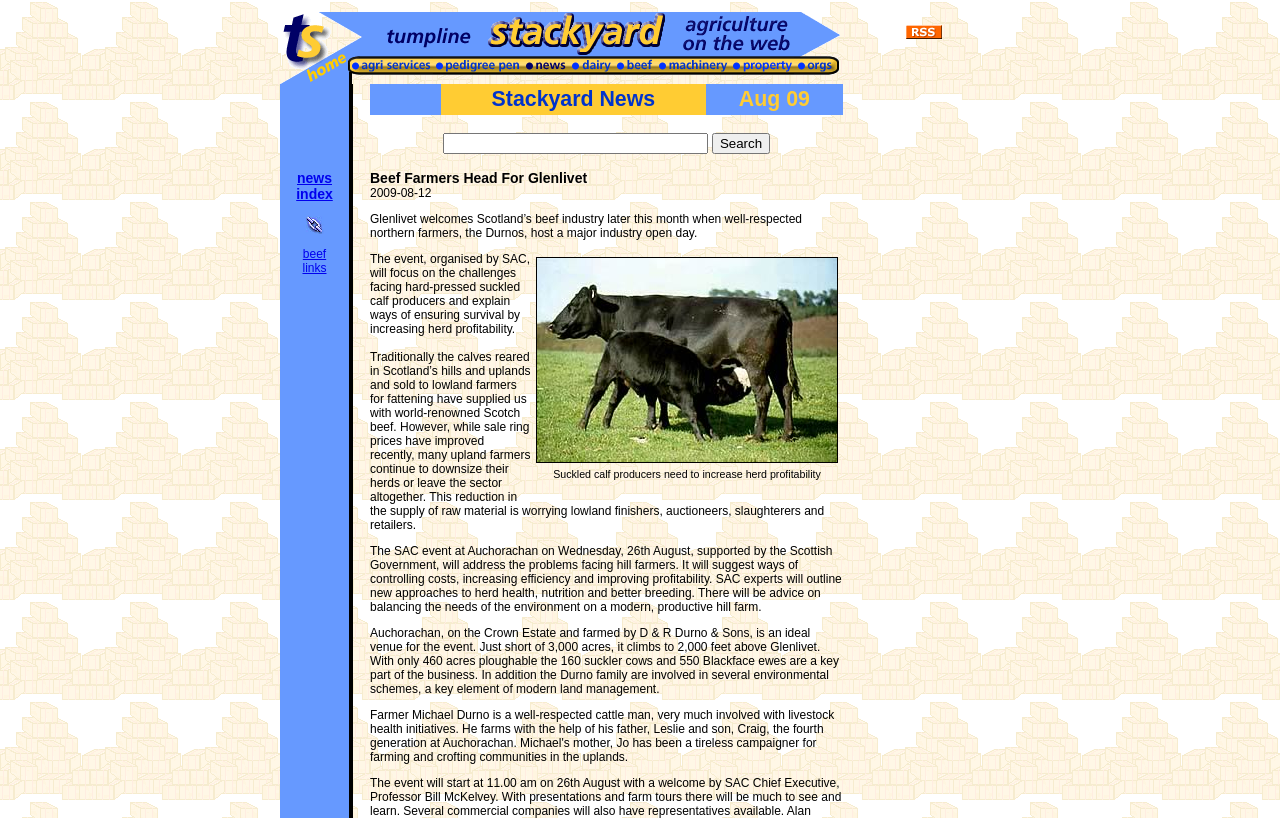Provide the bounding box coordinates in the format (top-left x, top-left y, bottom-right x, bottom-right y). All values are floating point numbers between 0 and 1. Determine the bounding box coordinate of the UI element described as: alt="news" name="news2"

[0.407, 0.086, 0.444, 0.106]